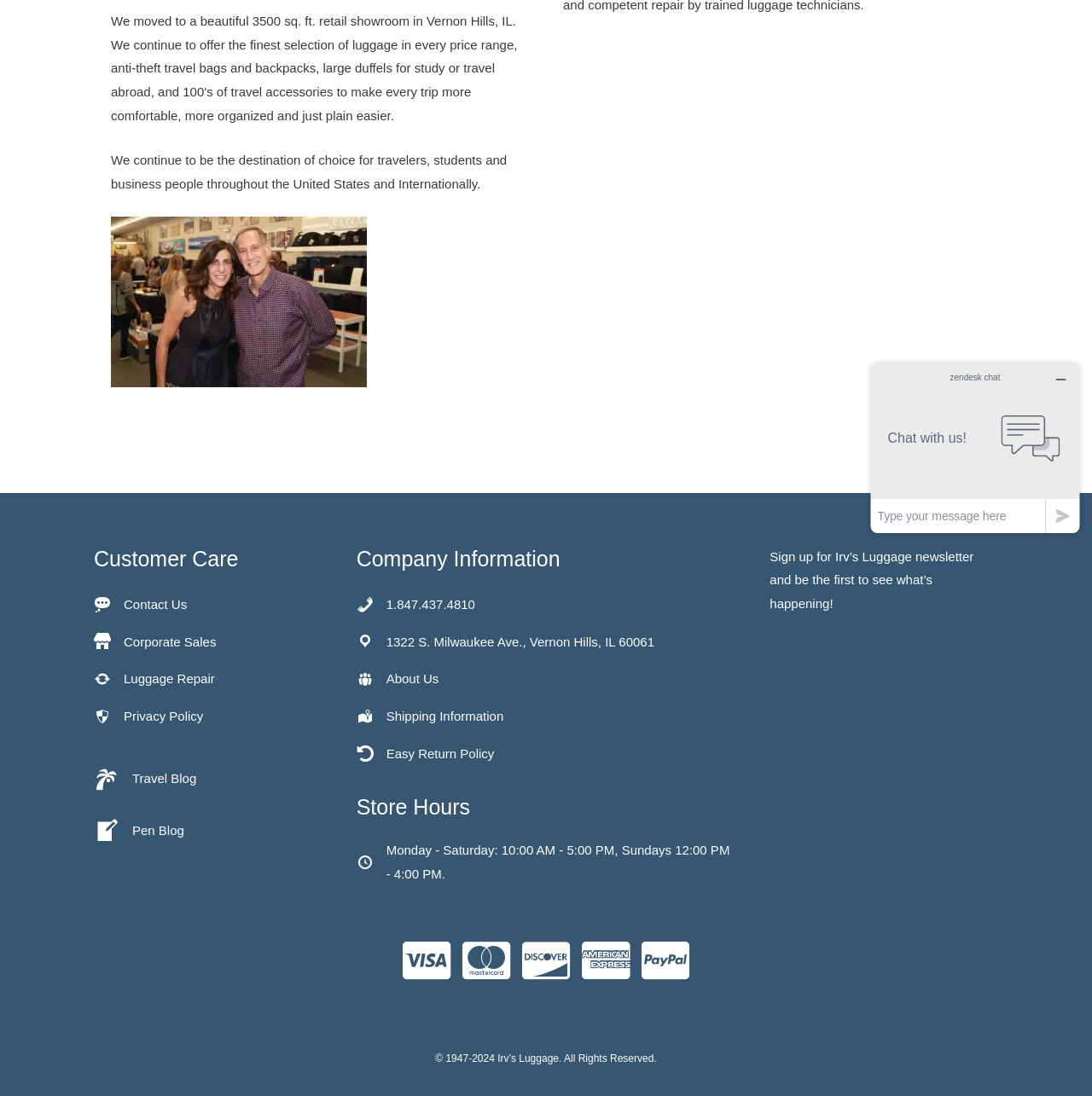Given the description of the UI element: "Easy Return Policy", predict the bounding box coordinates in the form of [left, top, right, bottom], with each value being a float between 0 and 1.

[0.354, 0.677, 0.453, 0.699]